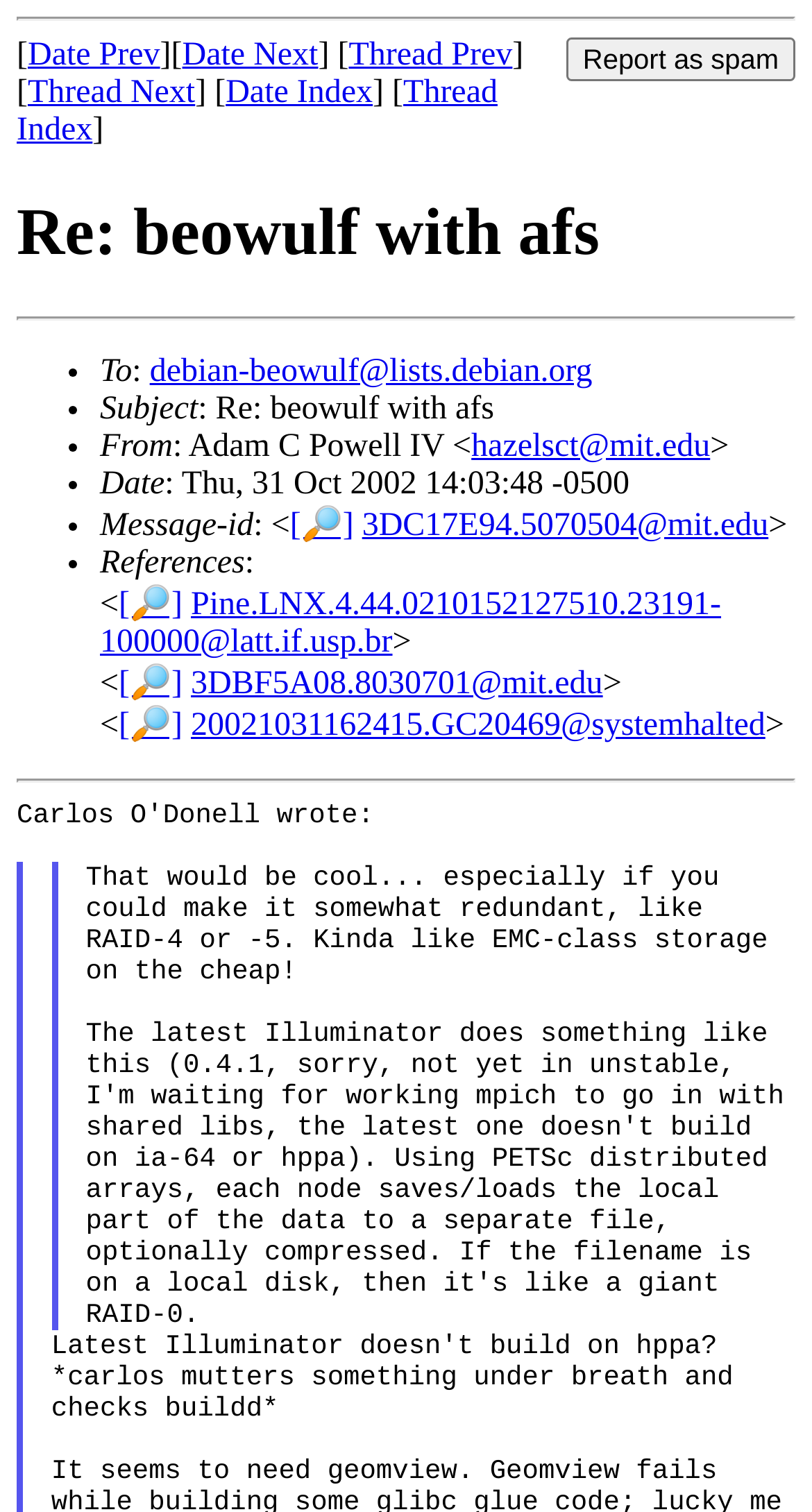Please determine the bounding box coordinates for the element that should be clicked to follow these instructions: "Report as spam".

[0.697, 0.025, 0.979, 0.054]